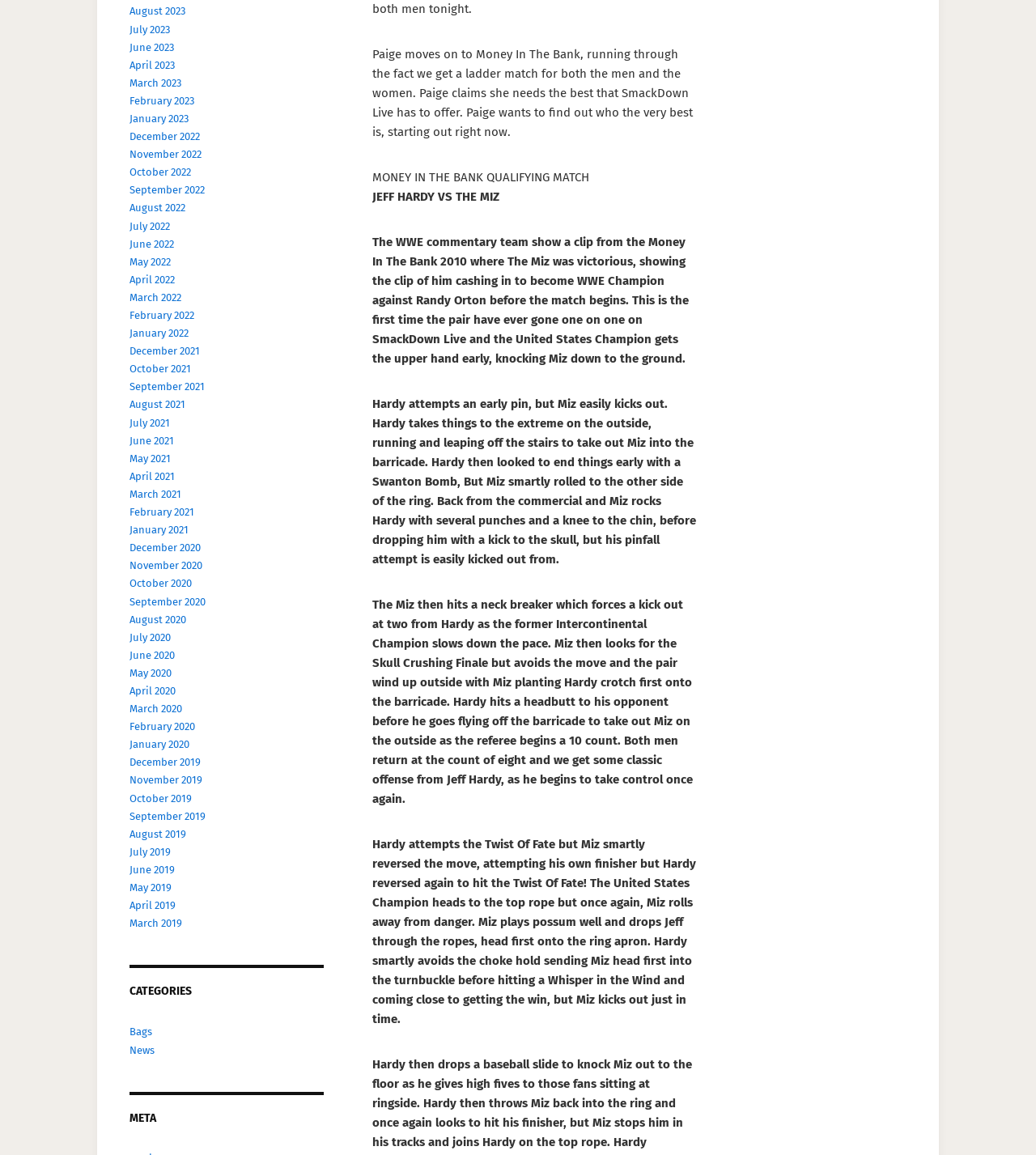Locate the coordinates of the bounding box for the clickable region that fulfills this instruction: "Click Bags".

[0.125, 0.888, 0.147, 0.899]